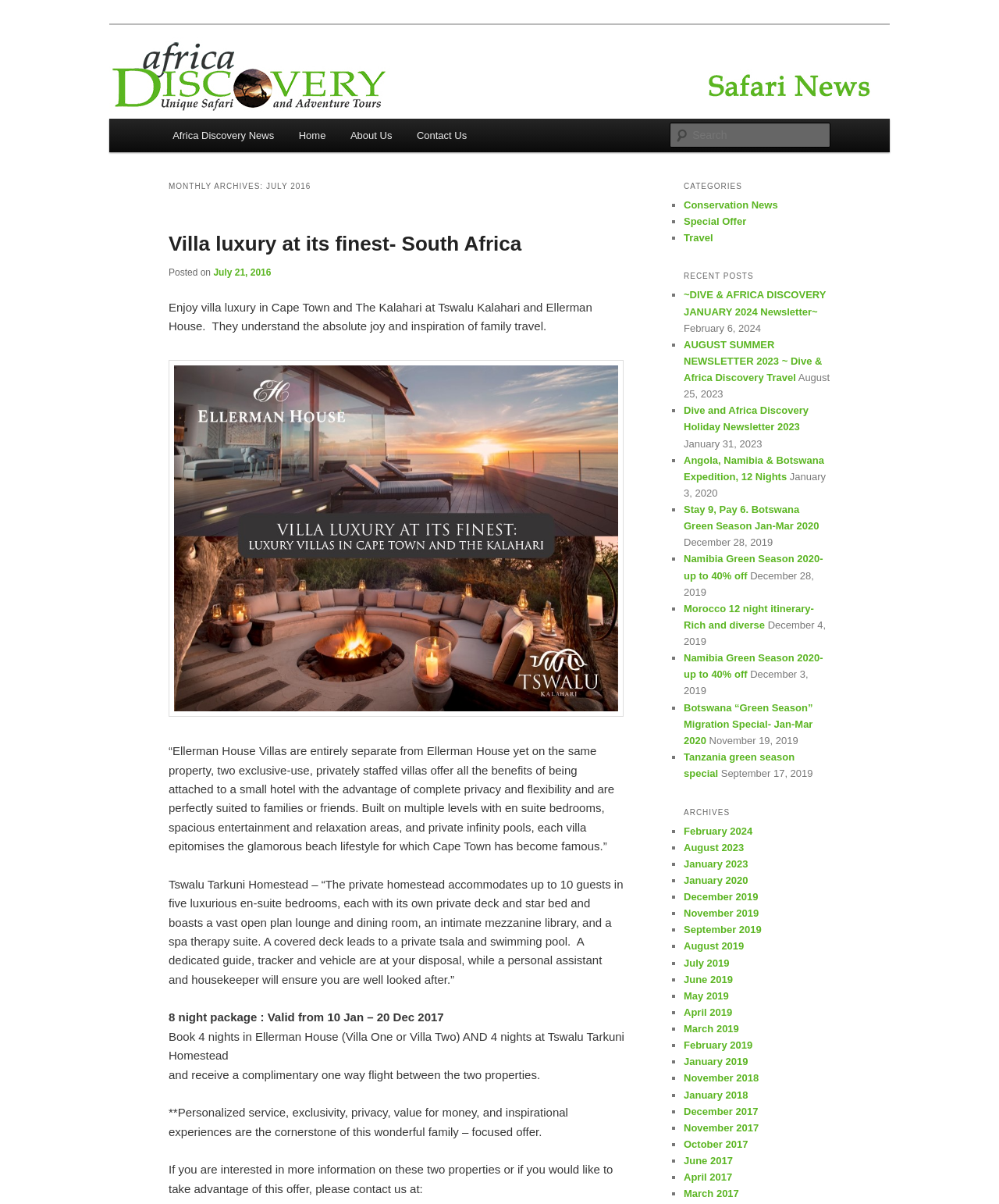What type of accommodation is Ellerman House Villas?
Please respond to the question with a detailed and well-explained answer.

According to the webpage, Ellerman House Villas are 'entirely separate from Ellerman House yet on the same property, two exclusive-use, privately staffed villas'.